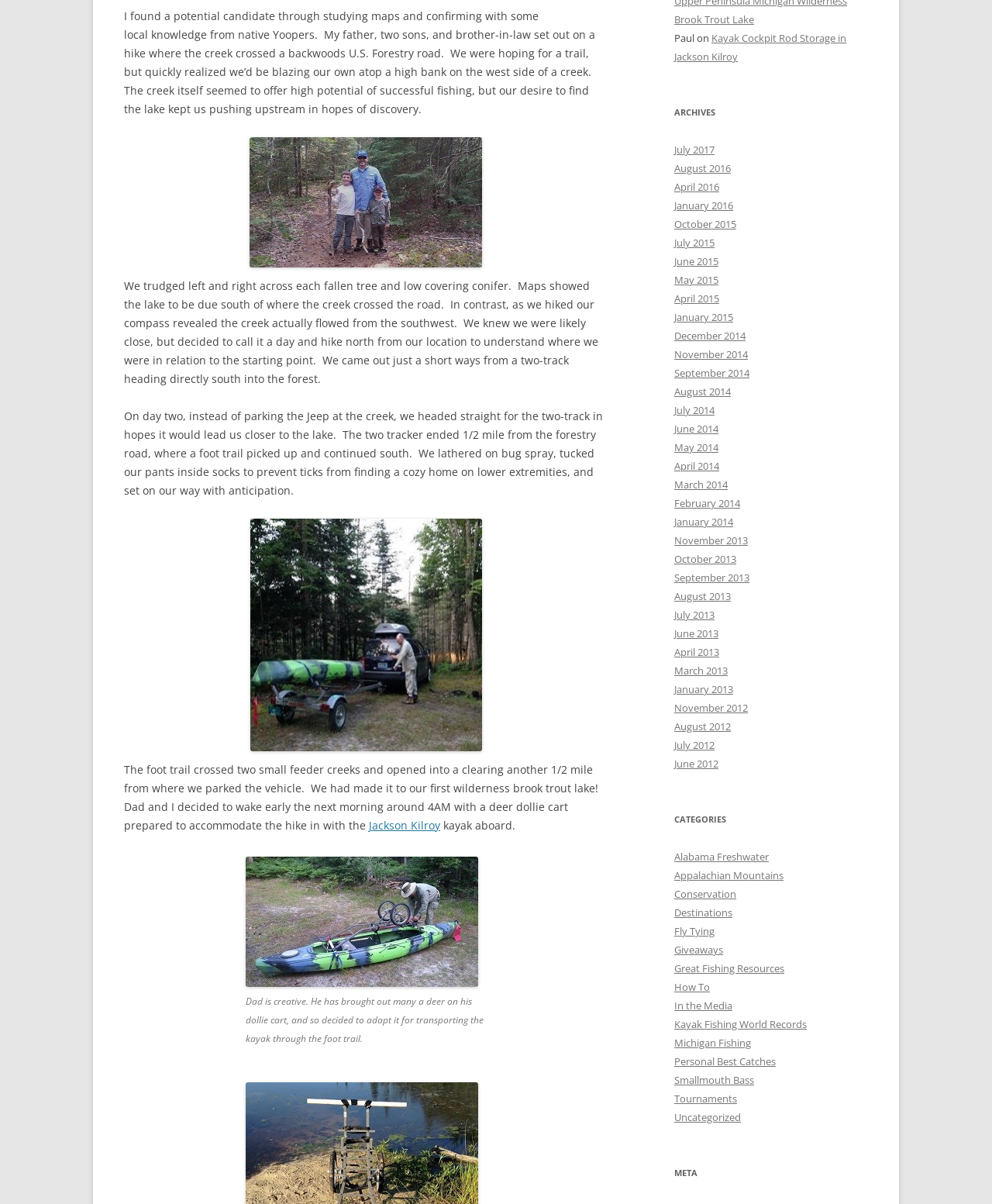Given the element description, predict the bounding box coordinates in the format (top-left x, top-left y, bottom-right x, bottom-right y). Make sure all values are between 0 and 1. Here is the element description: Kayak Fishing World Records

[0.68, 0.845, 0.813, 0.857]